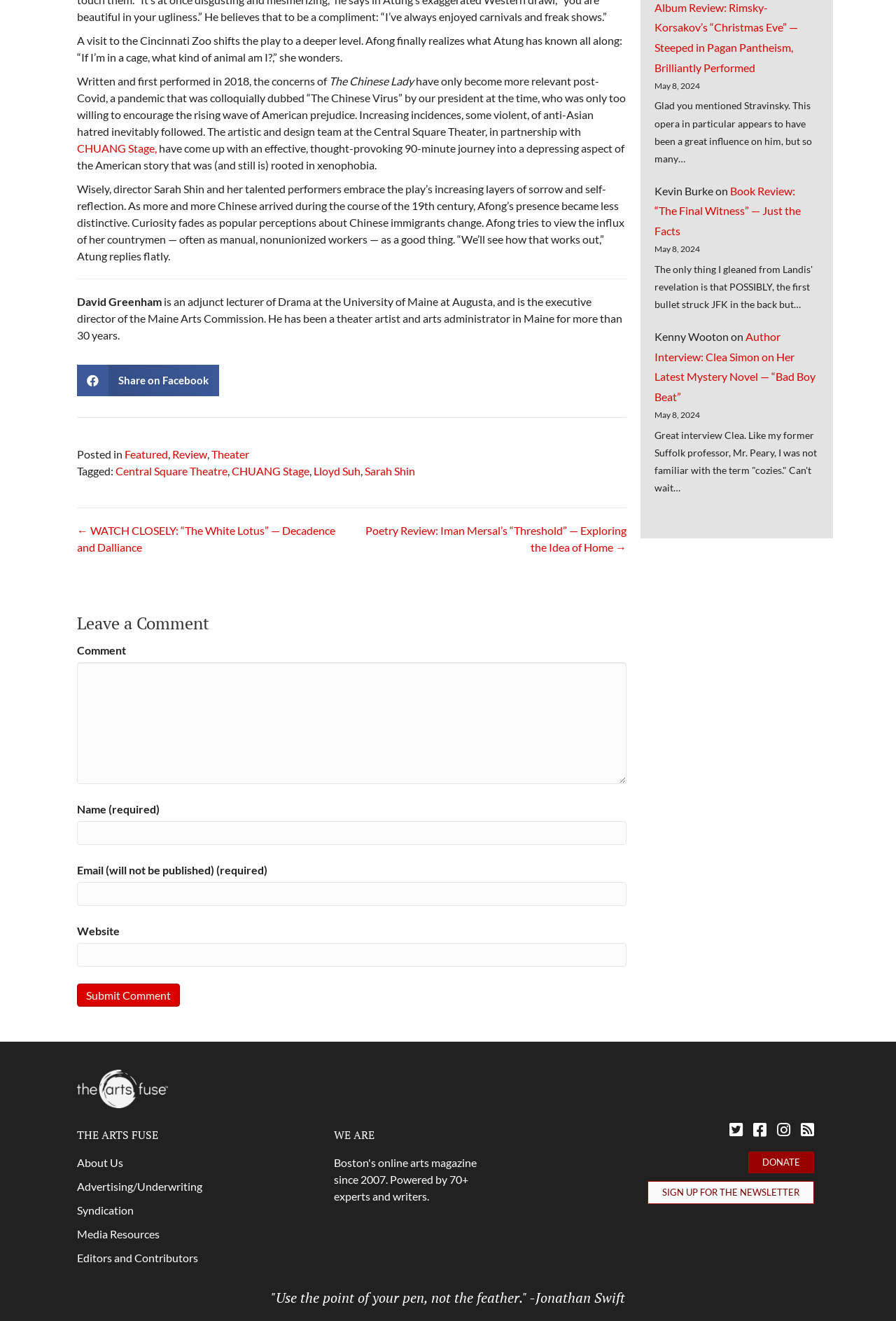Find the bounding box coordinates of the element to click in order to complete this instruction: "Click the 'Download App' button". The bounding box coordinates must be four float numbers between 0 and 1, denoted as [left, top, right, bottom].

None